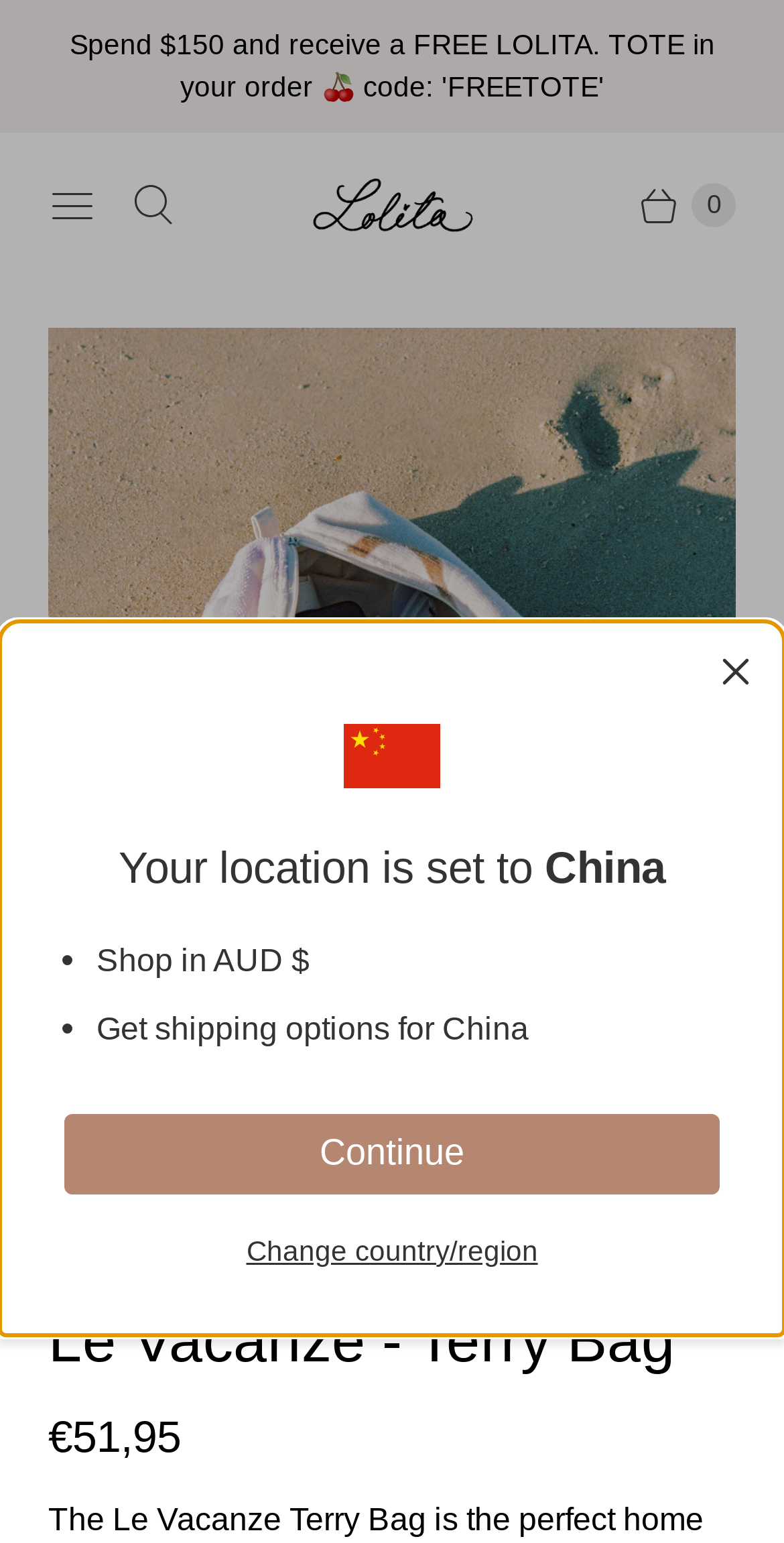Identify the bounding box coordinates necessary to click and complete the given instruction: "Search for something".

[0.144, 0.102, 0.246, 0.164]